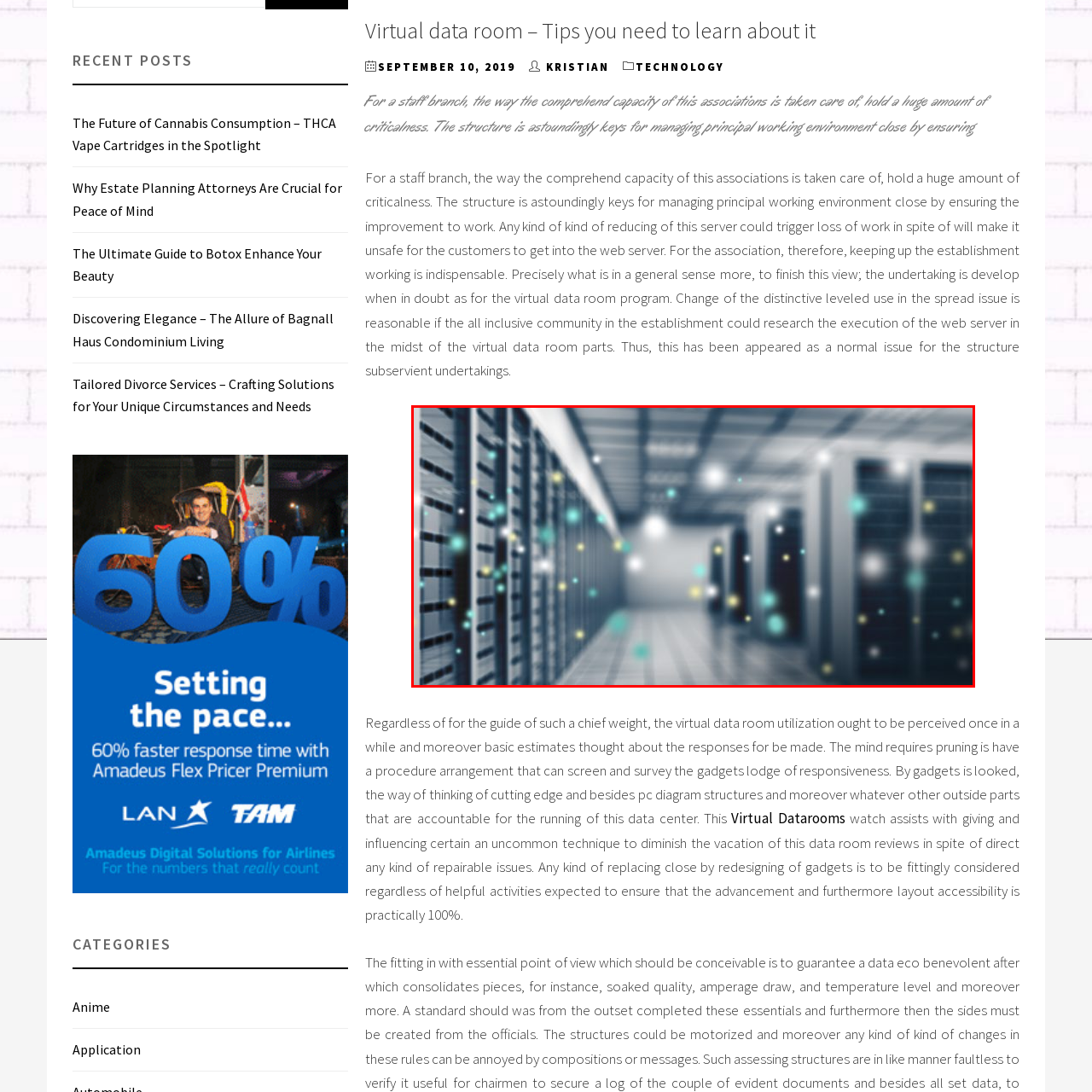Examine the red-bounded region in the image and describe it in detail.

The image features a blurred interior of a high-tech data center, showcasing rows of server racks arranged on either side of the room. Soft, floating light particles in various colors create a dynamic effect, giving a sense of digital activity and energy within the space. This visualization reflects the critical infrastructure that supports virtual data management systems, emphasizing the importance of maintaining robust server operations to prevent downtime and ensure accessibility for users. The aesthetic presentation underscores the blend of technology and functionality inherent in modern data storage solutions.